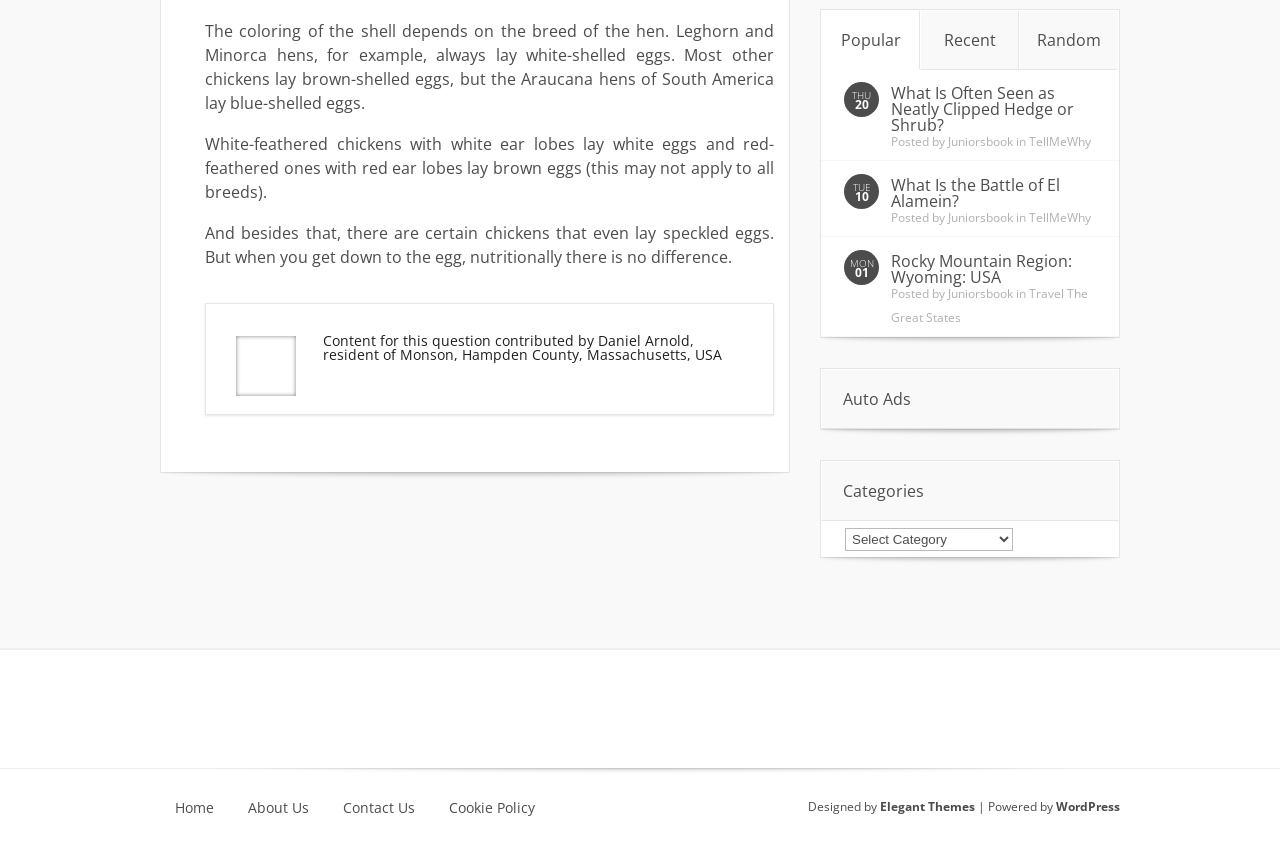Locate the bounding box coordinates of the element I should click to achieve the following instruction: "Click on Recent".

[0.72, 0.013, 0.795, 0.082]